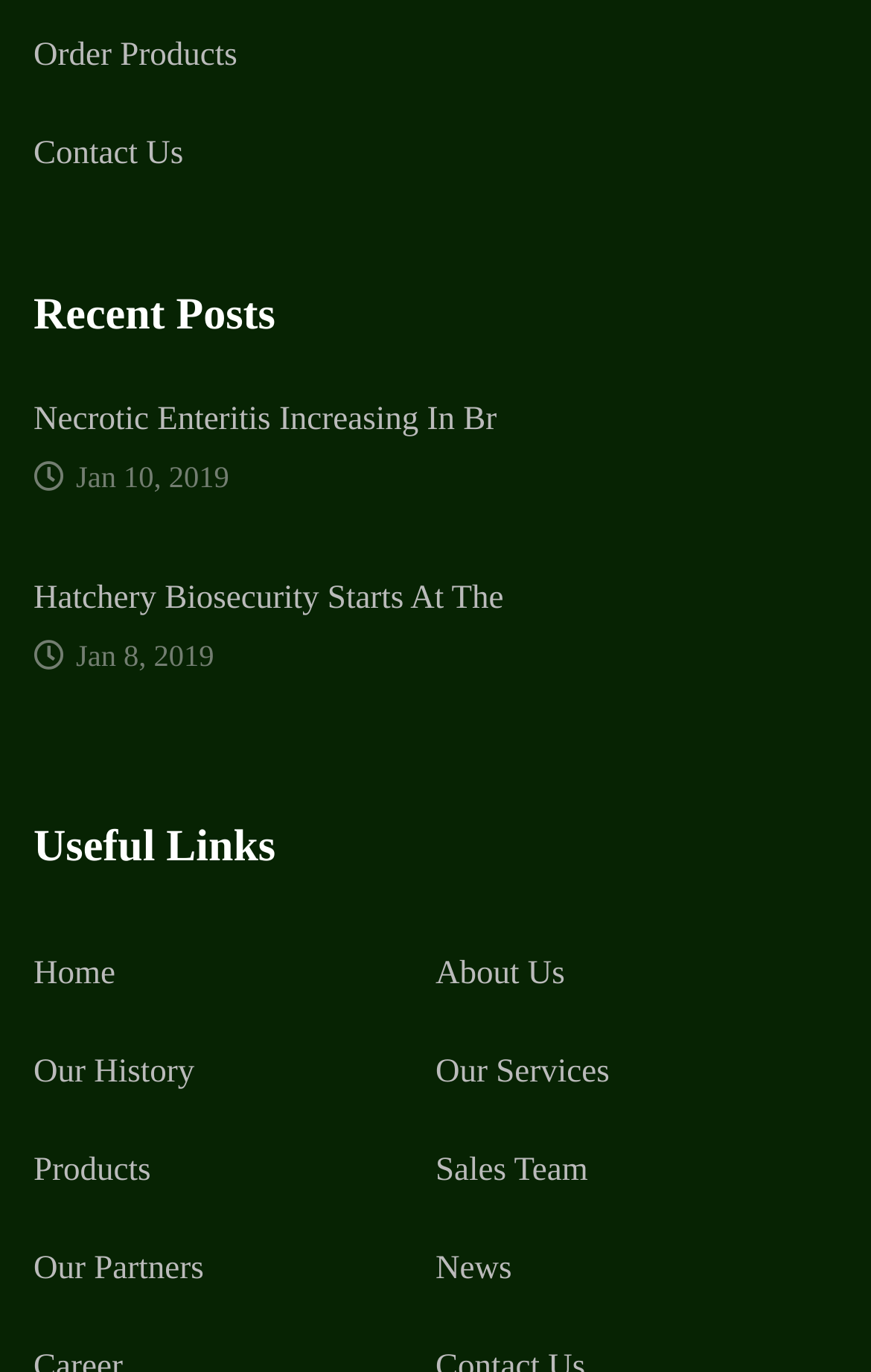What is the last link in the 'Useful Links' section?
Based on the image, provide a one-word or brief-phrase response.

Our Partners